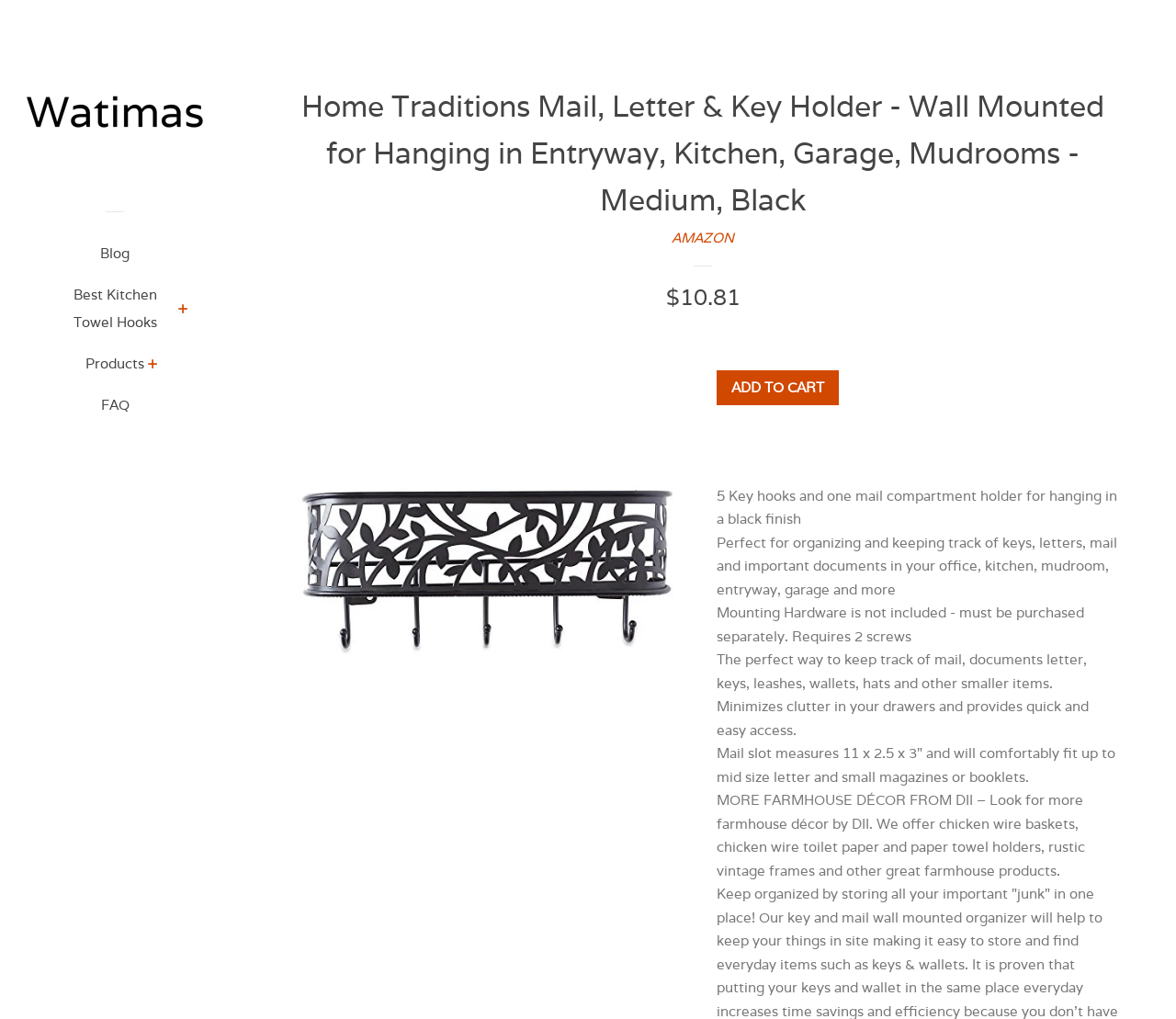Find and specify the bounding box coordinates that correspond to the clickable region for the instruction: "Visit the 'Blog' page".

[0.035, 0.236, 0.16, 0.276]